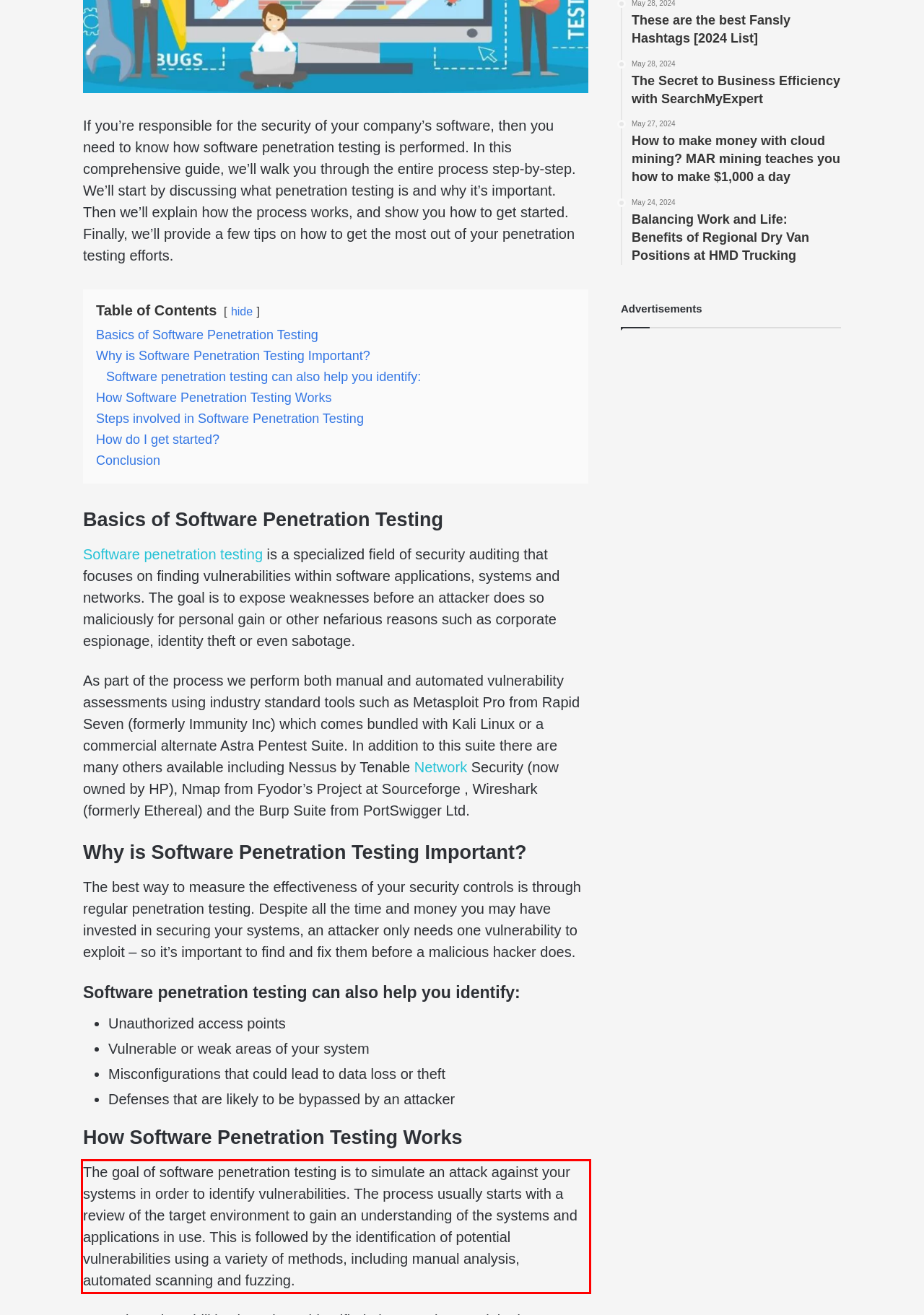Analyze the screenshot of a webpage where a red rectangle is bounding a UI element. Extract and generate the text content within this red bounding box.

The goal of software penetration testing is to simulate an attack against your systems in order to identify vulnerabilities. The process usually starts with a review of the target environment to gain an understanding of the systems and applications in use. This is followed by the identification of potential vulnerabilities using a variety of methods, including manual analysis, automated scanning and fuzzing.